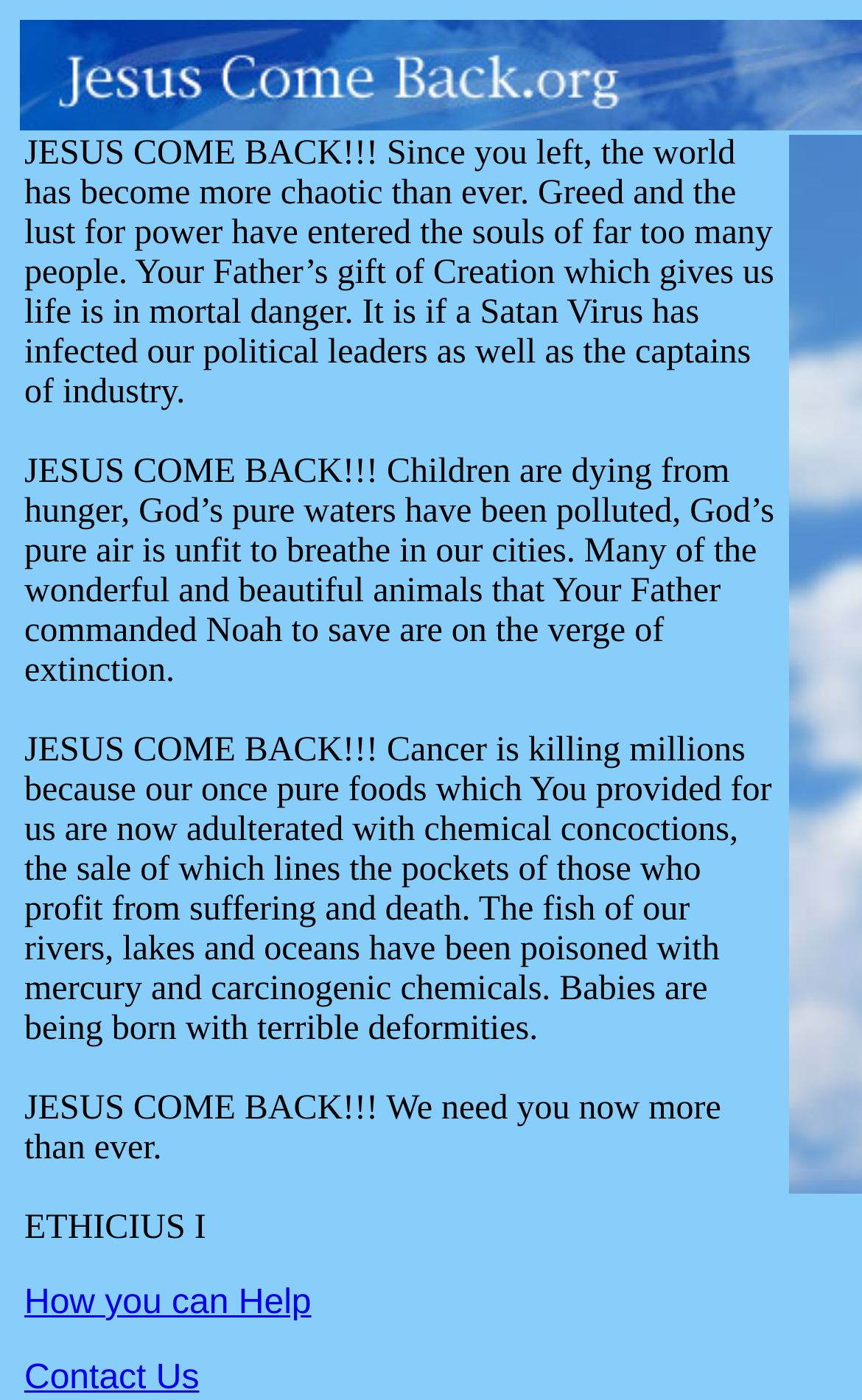Extract the bounding box coordinates for the UI element described as: "How you can Help".

[0.028, 0.917, 0.361, 0.944]